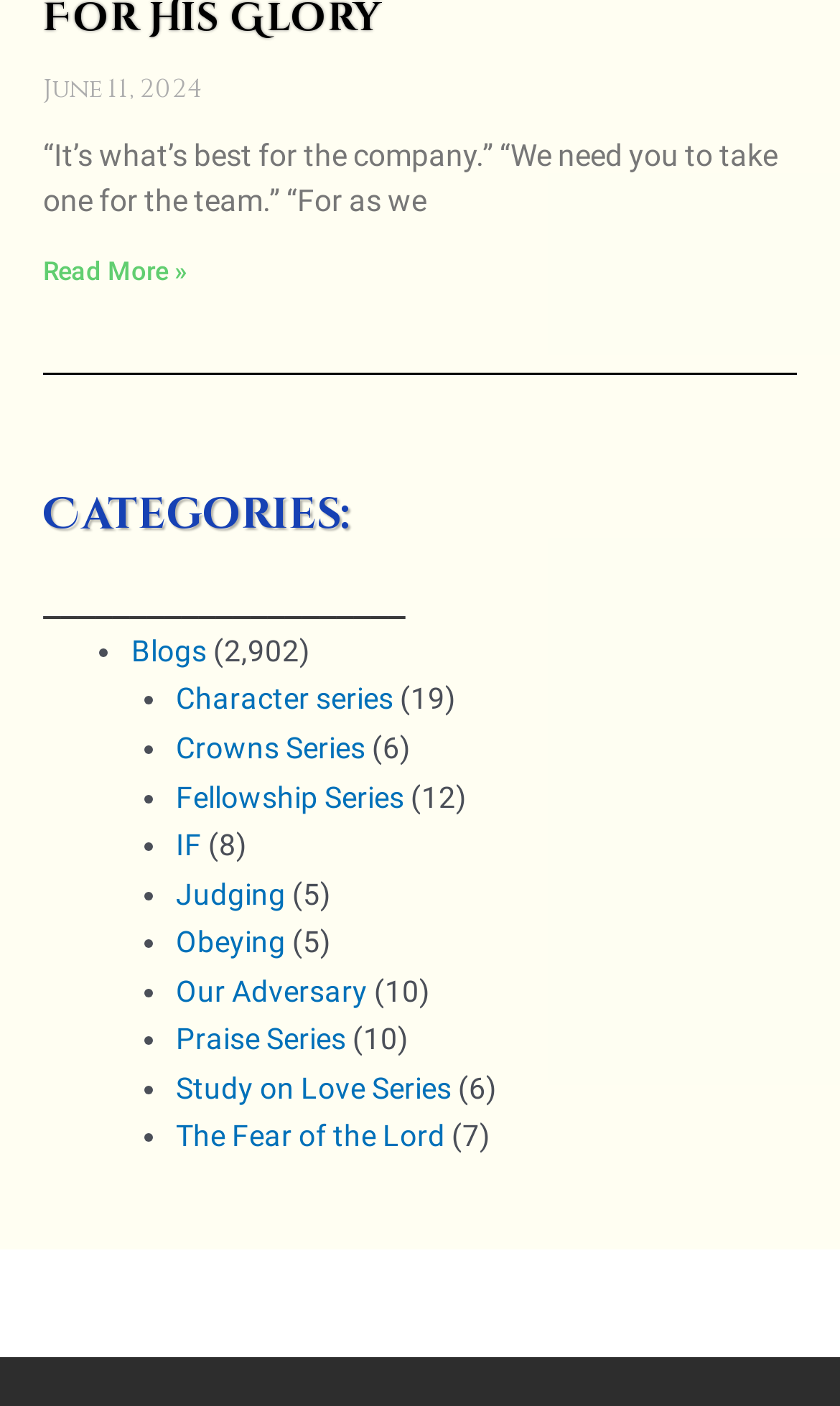Locate the bounding box coordinates of the clickable area to execute the instruction: "Read more about For His Glory". Provide the coordinates as four float numbers between 0 and 1, represented as [left, top, right, bottom].

[0.051, 0.183, 0.223, 0.204]